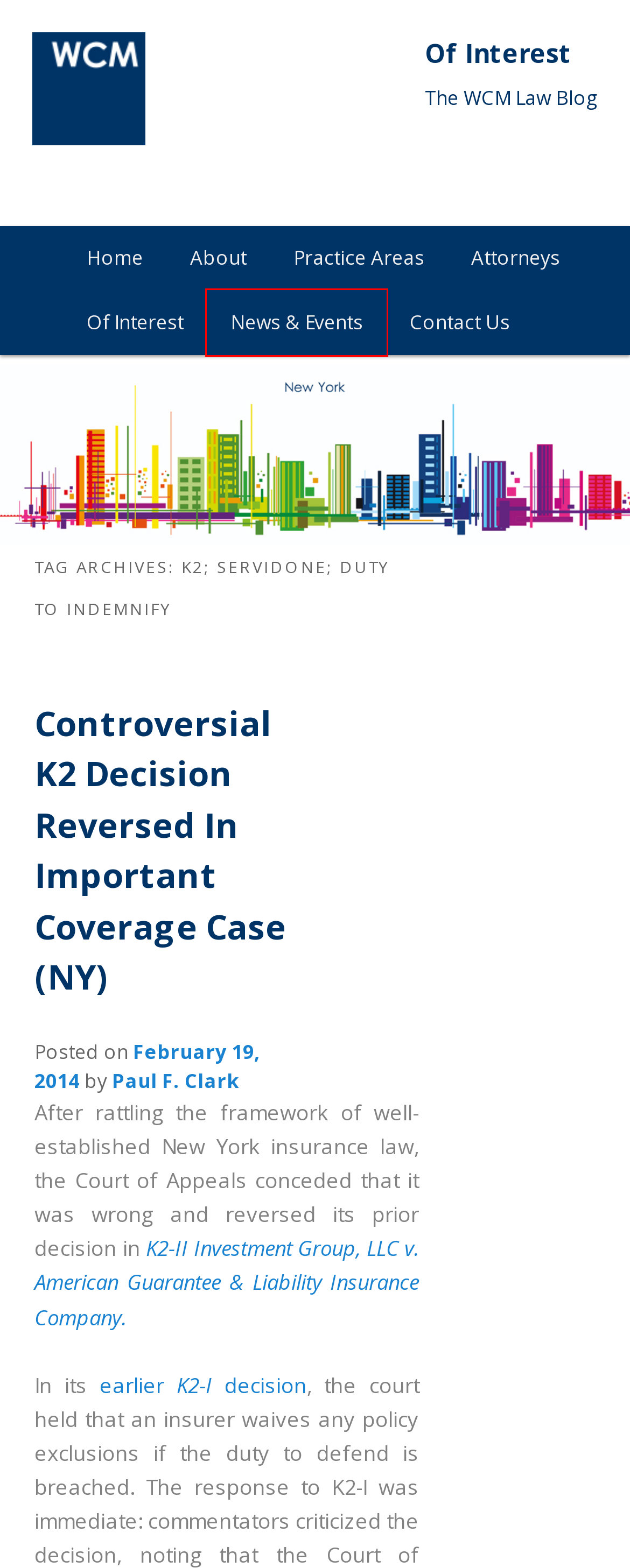Given a screenshot of a webpage with a red bounding box highlighting a UI element, choose the description that best corresponds to the new webpage after clicking the element within the red bounding box. Here are your options:
A. News & Events | Of Interest
B. Schools | Of Interest
C. Log In | Of Interest
D. Of Interest | The WCM Law Blog
E. ADR | Of Interest
F. Controversial K2 Decision Reversed In Important Coverage Case (NY) | Of Interest
G. Paul F. Clark | Of Interest
H. HOME | WCM Law

A